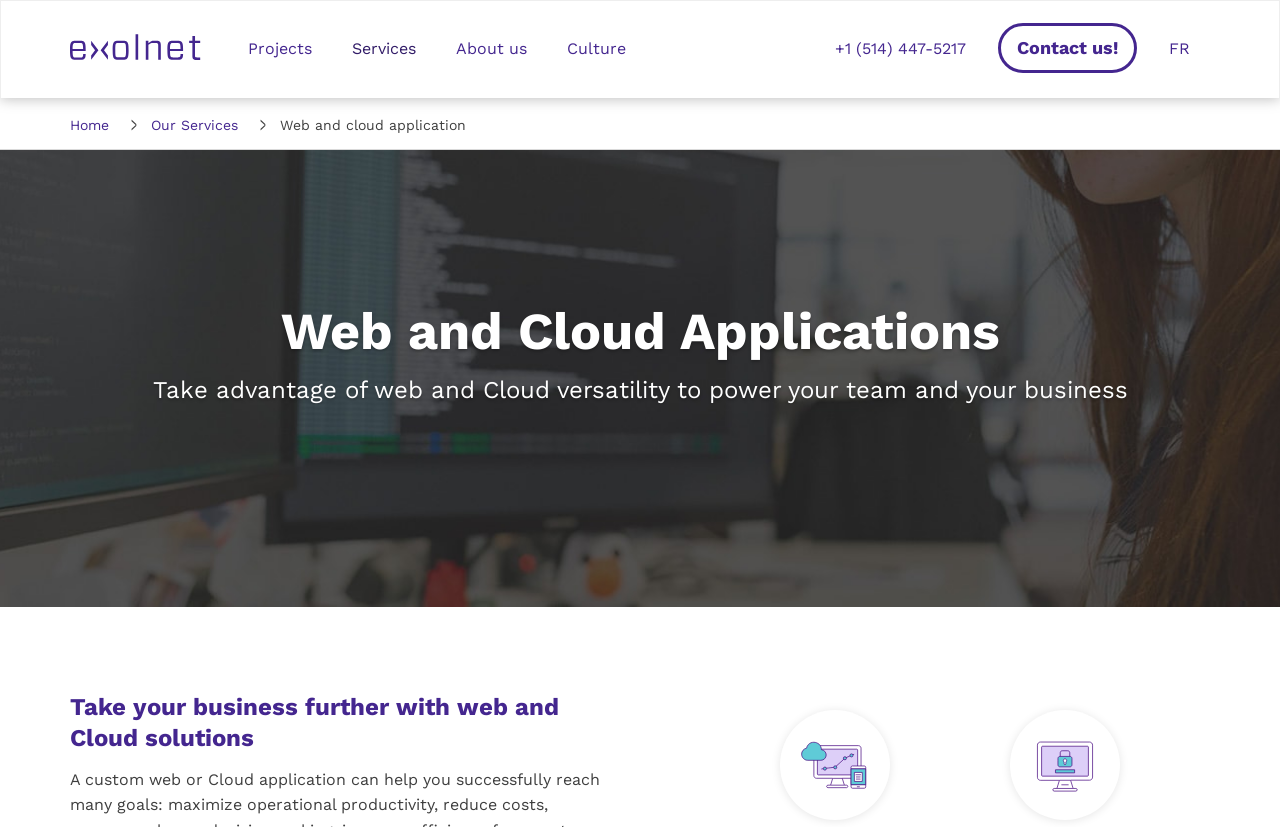What is the purpose of web and cloud applications?
Using the information from the image, provide a comprehensive answer to the question.

I found this information by reading the static text on the webpage, which says 'Take advantage of web and Cloud versatility to power your team and your business'. This suggests that web and cloud applications are used to power teams and businesses.